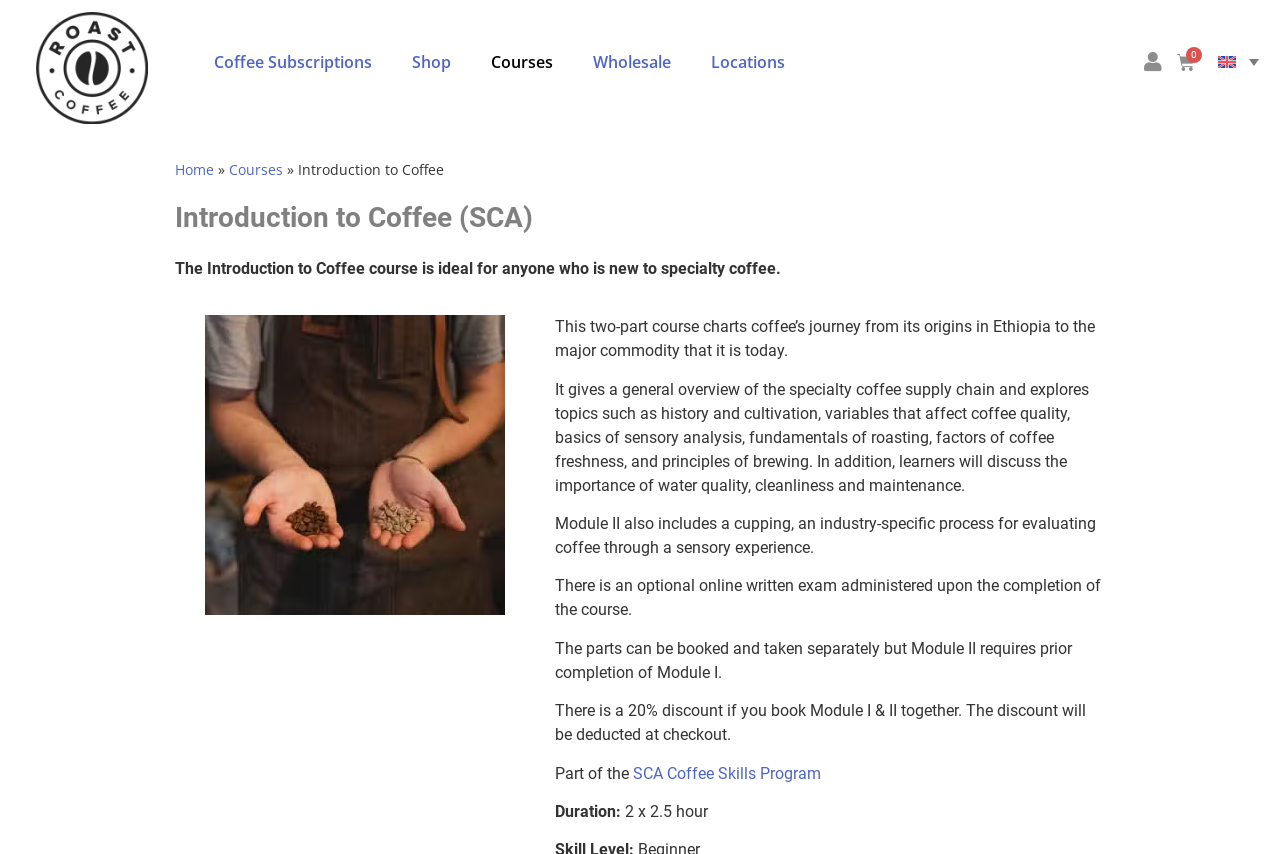Determine the bounding box coordinates of the clickable area required to perform the following instruction: "Learn about Education". The coordinates should be represented as four float numbers between 0 and 1: [left, top, right, bottom].

None